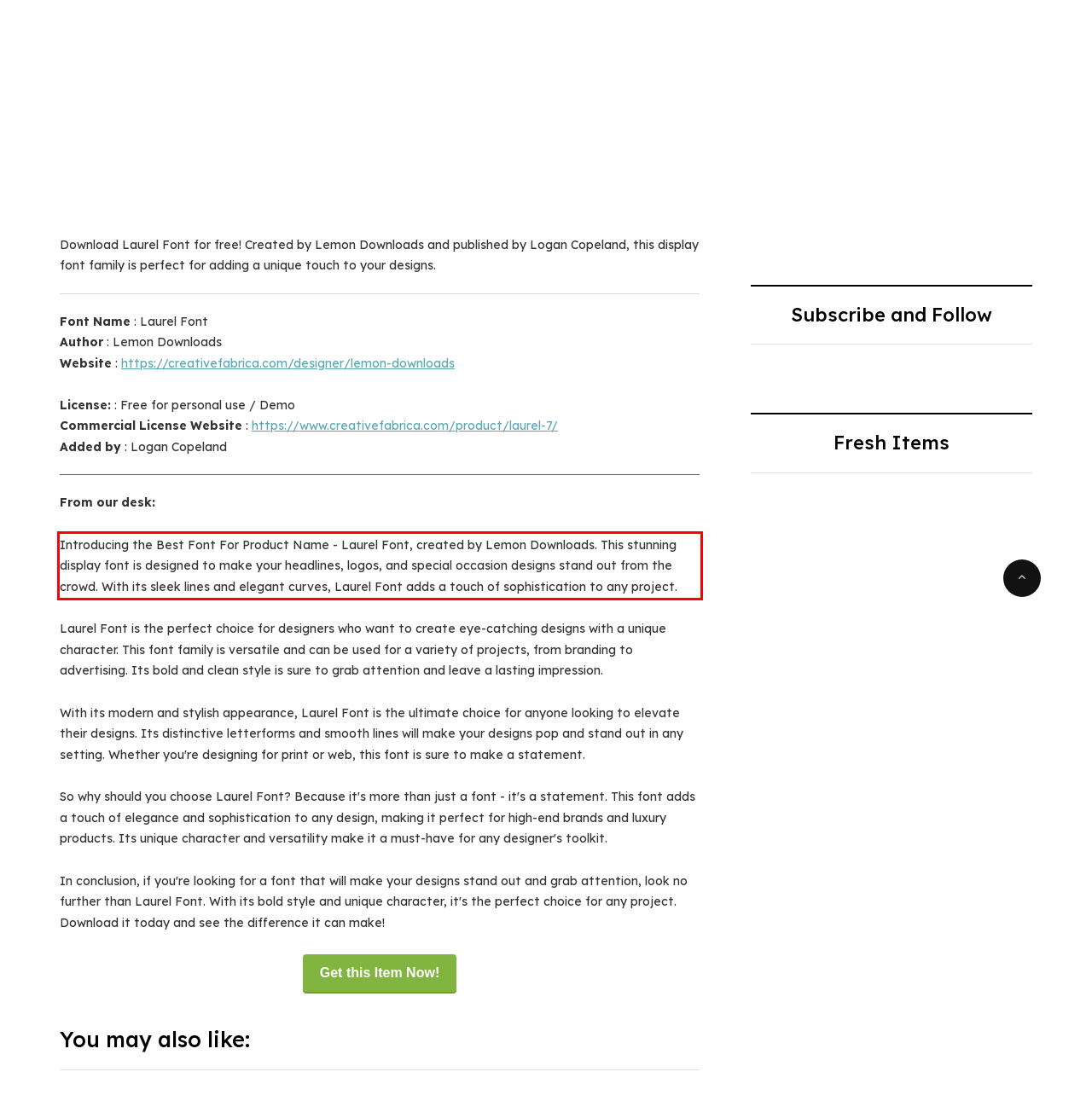Please identify the text within the red rectangular bounding box in the provided webpage screenshot.

Introducing the Best Font For Product Name - Laurel Font, created by Lemon Downloads. This stunning display font is designed to make your headlines, logos, and special occasion designs stand out from the crowd. With its sleek lines and elegant curves, Laurel Font adds a touch of sophistication to any project.